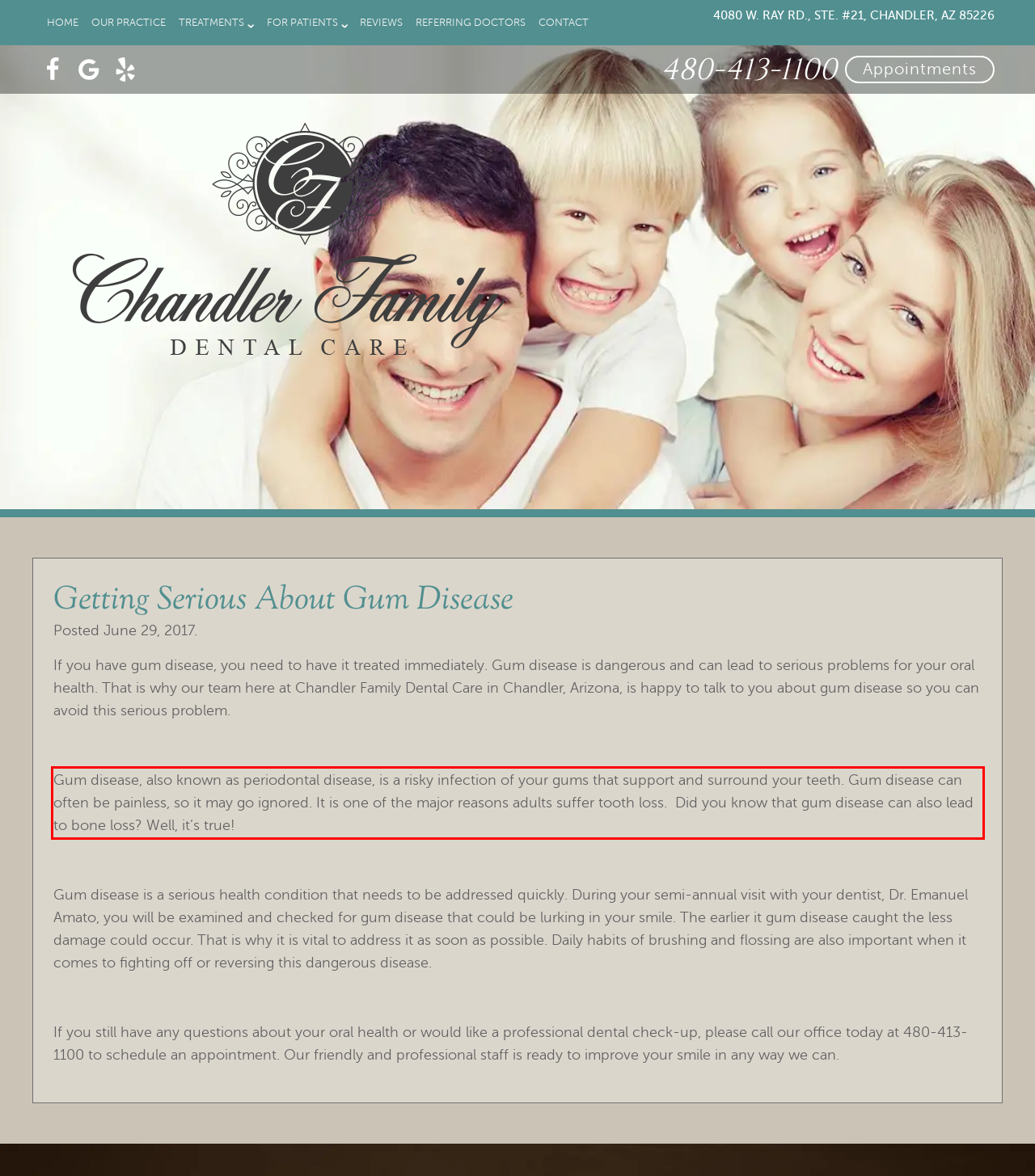Given a webpage screenshot, identify the text inside the red bounding box using OCR and extract it.

Gum disease, also known as periodontal disease, is a risky infection of your gums that support and surround your teeth. Gum disease can often be painless, so it may go ignored. It is one of the major reasons adults suffer tooth loss. Did you know that gum disease can also lead to bone loss? Well, it’s true!